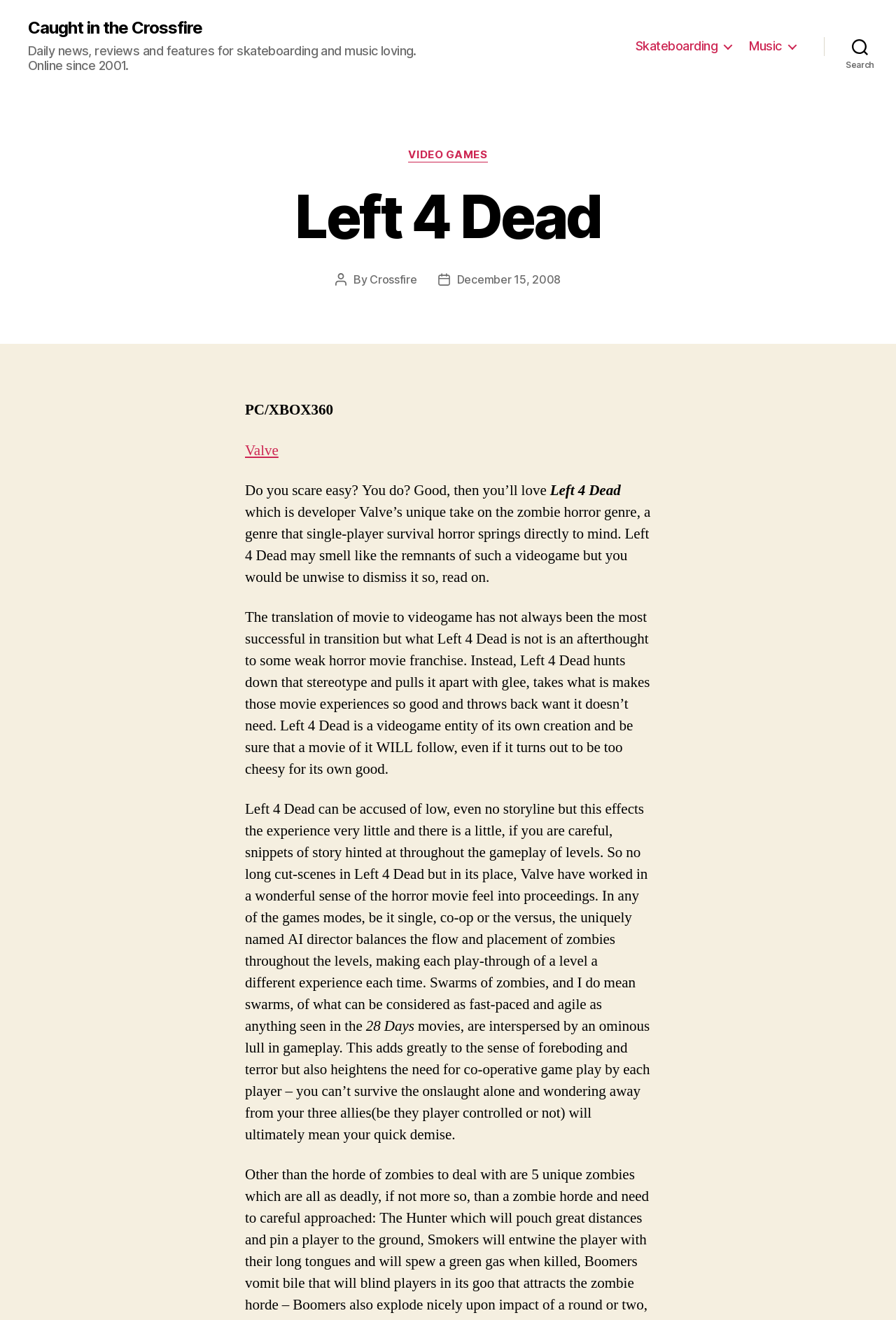Generate the title text from the webpage.

Left 4 Dead